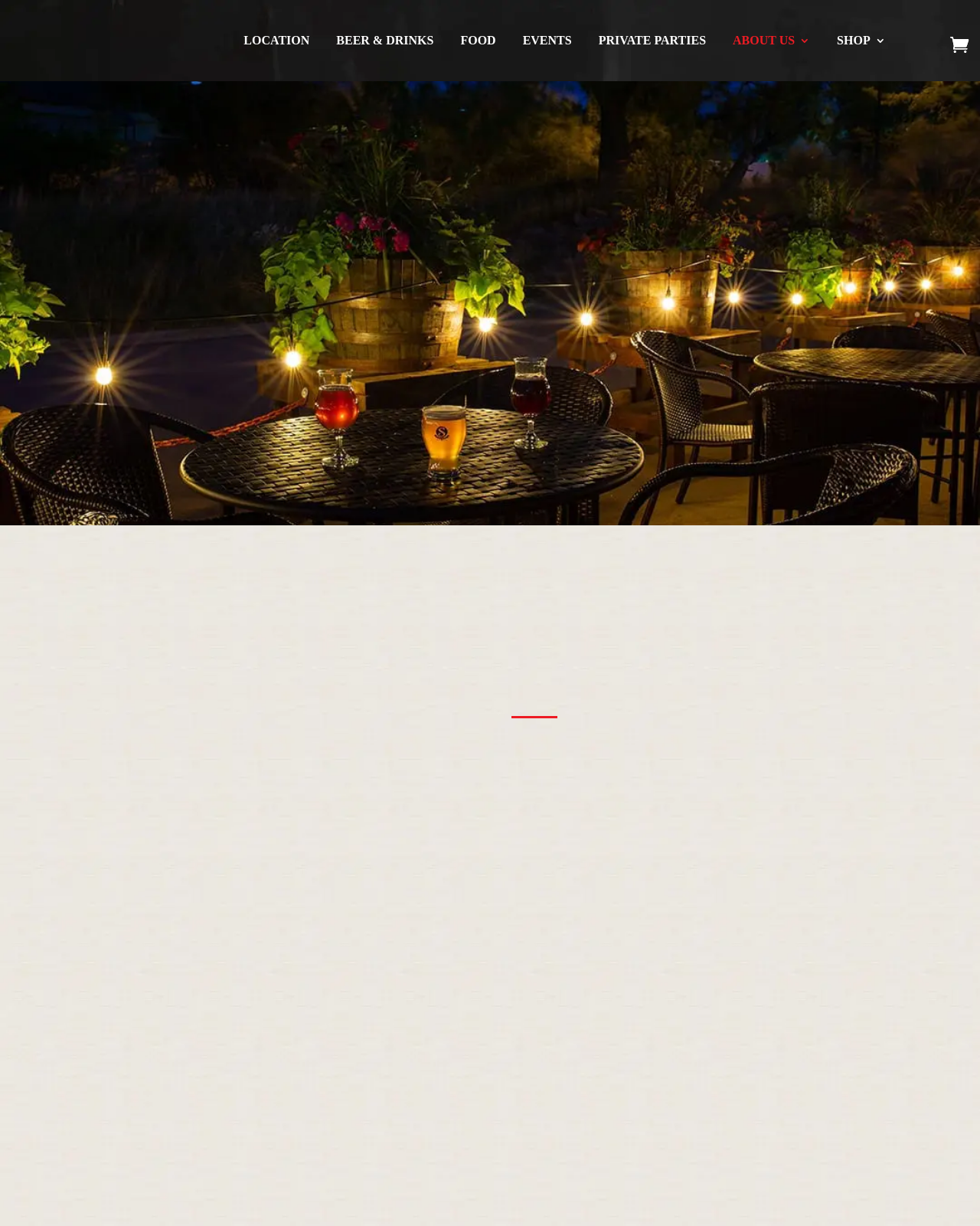Pinpoint the bounding box coordinates of the area that should be clicked to complete the following instruction: "Explore beer and drinks options". The coordinates must be given as four float numbers between 0 and 1, i.e., [left, top, right, bottom].

[0.343, 0.028, 0.443, 0.057]